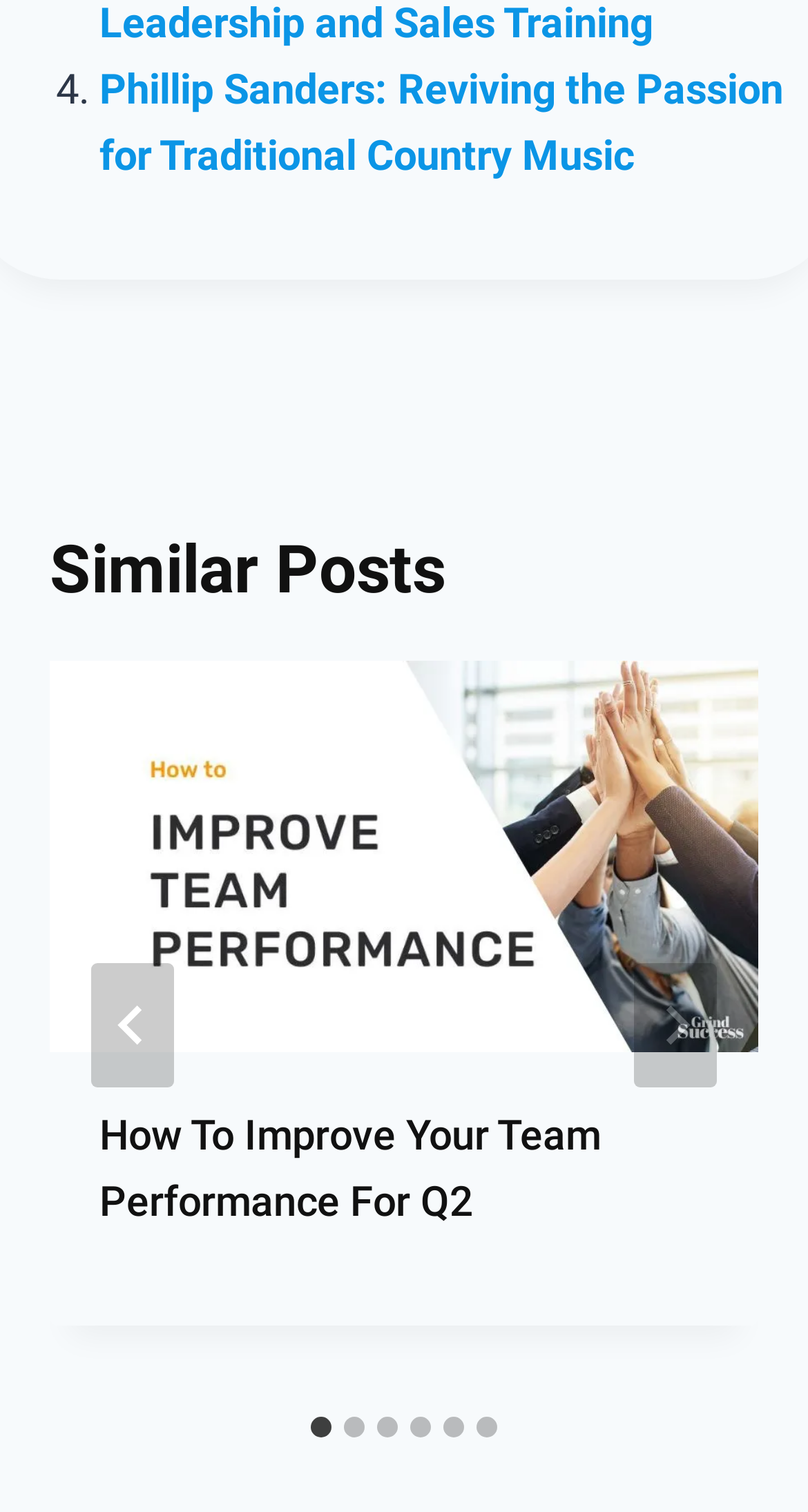Provide a short answer to the following question with just one word or phrase: What is the title of the first similar post?

How To Improve Your Team Performance for Q2